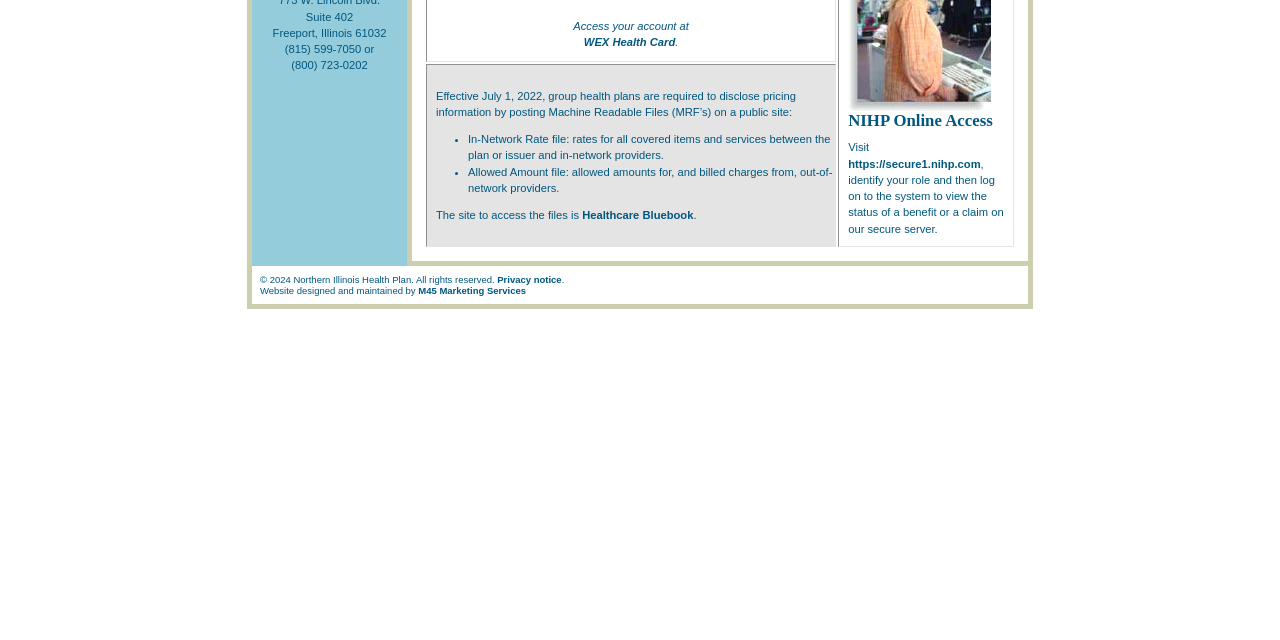Show the bounding box coordinates for the HTML element as described: "M45 Marketing Services".

[0.327, 0.445, 0.411, 0.462]